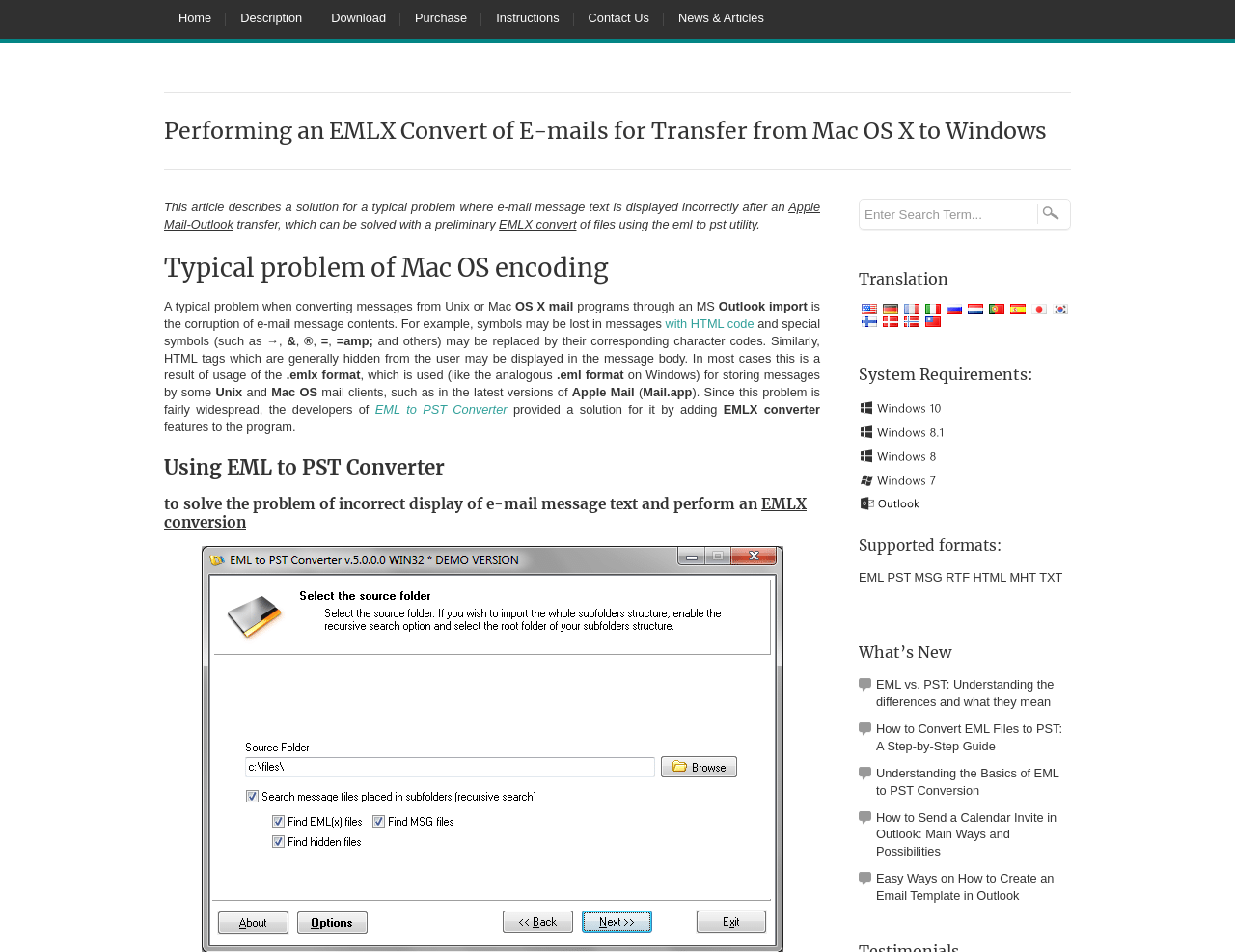Determine the bounding box coordinates in the format (top-left x, top-left y, bottom-right x, bottom-right y). Ensure all values are floating point numbers between 0 and 1. Identify the bounding box of the UI element described by: with HTML code

[0.539, 0.332, 0.611, 0.347]